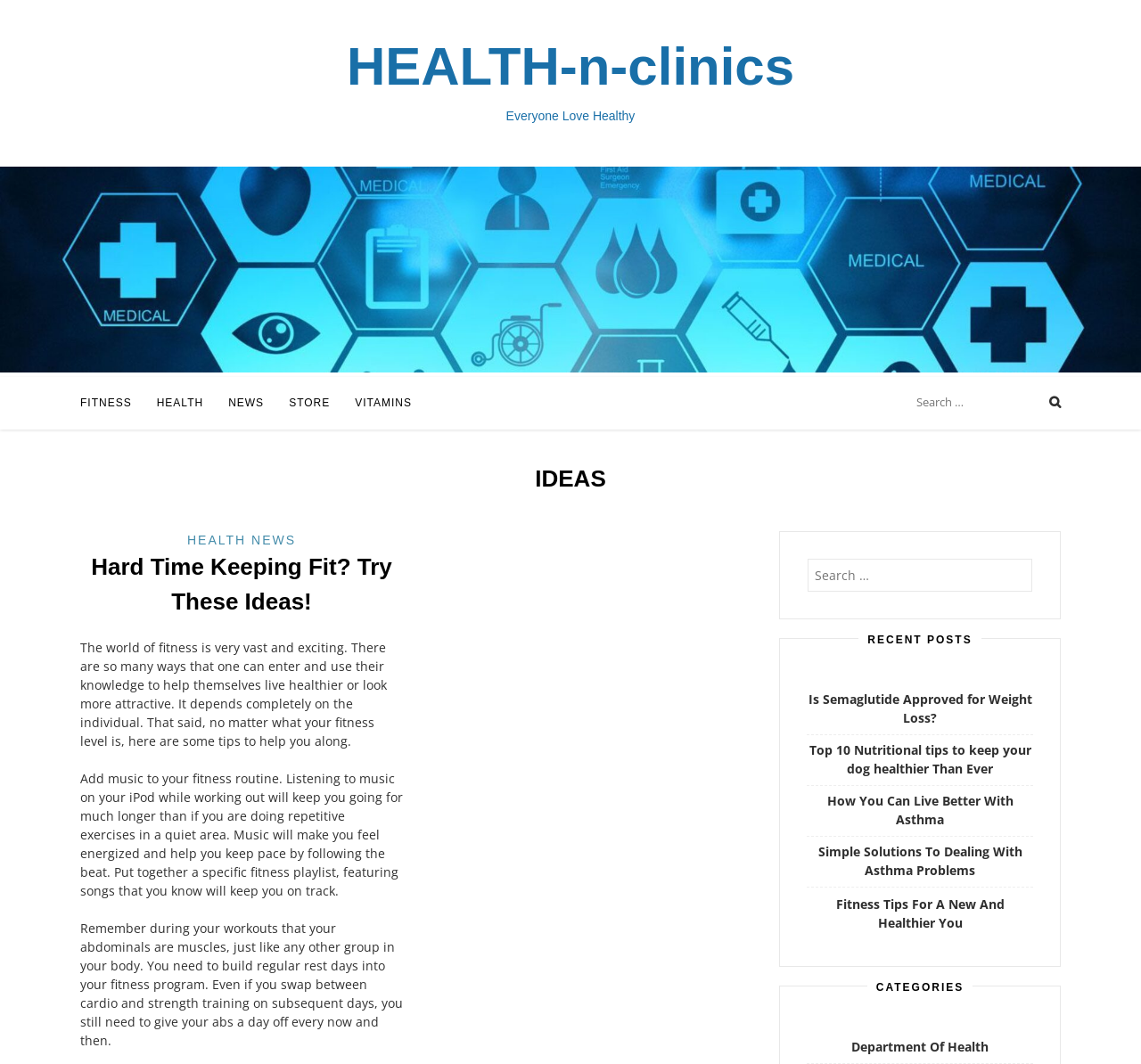Select the bounding box coordinates of the element I need to click to carry out the following instruction: "Read about fitness tips".

[0.164, 0.501, 0.259, 0.514]